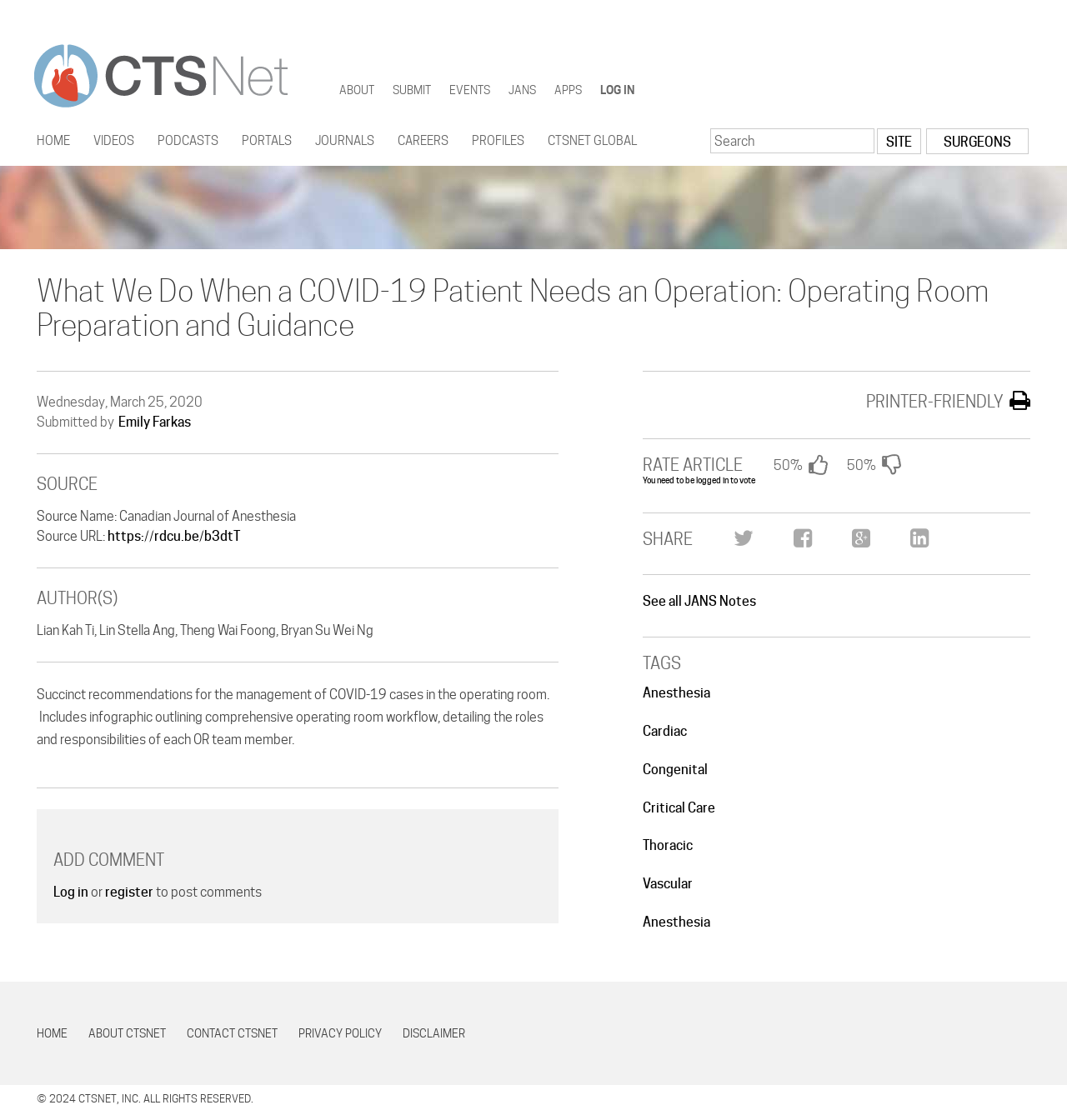Please provide a brief answer to the following inquiry using a single word or phrase:
What is the source of the article?

Canadian Journal of Anesthesia